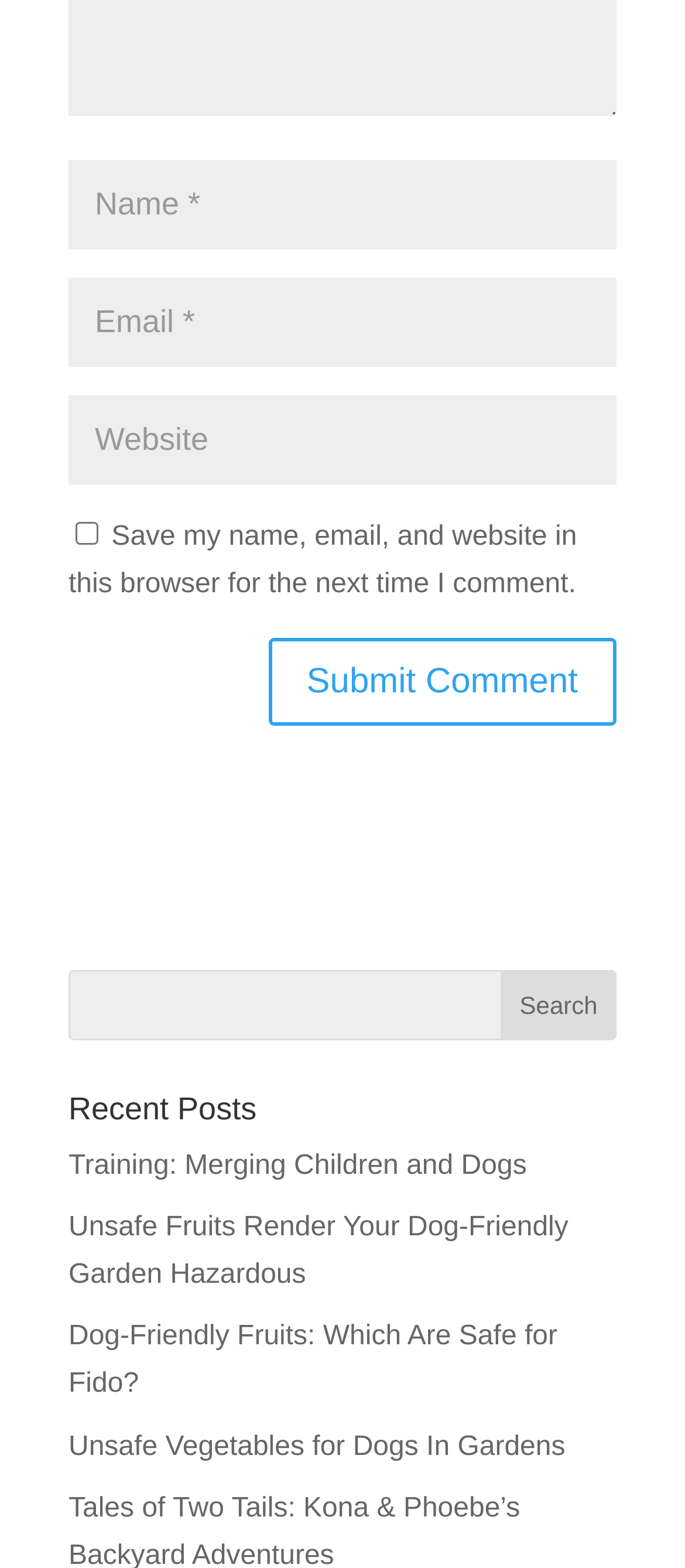Find the bounding box coordinates for the area you need to click to carry out the instruction: "Enter your name". The coordinates should be four float numbers between 0 and 1, indicated as [left, top, right, bottom].

[0.1, 0.102, 0.9, 0.159]